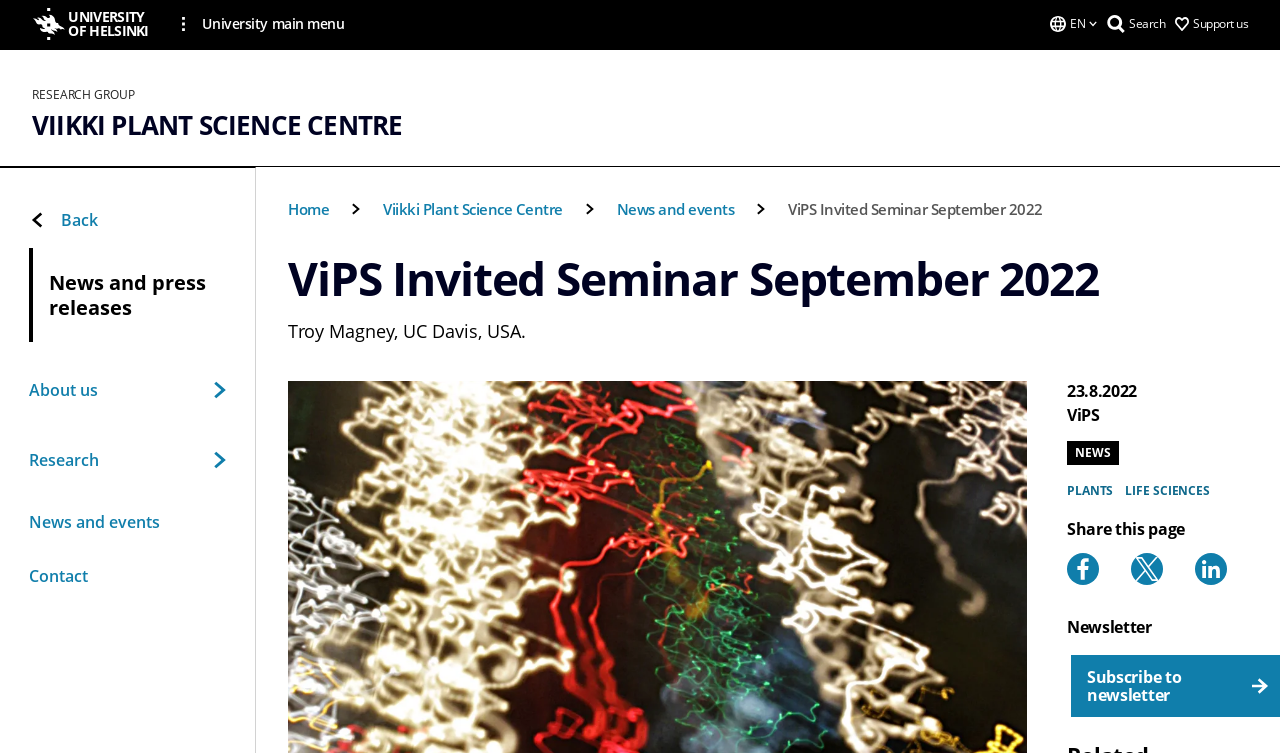What is the date of the seminar?
Provide a comprehensive and detailed answer to the question.

I found the answer by examining the time element with the text '23.8.2022', which is located near the seminar title and speaker information.